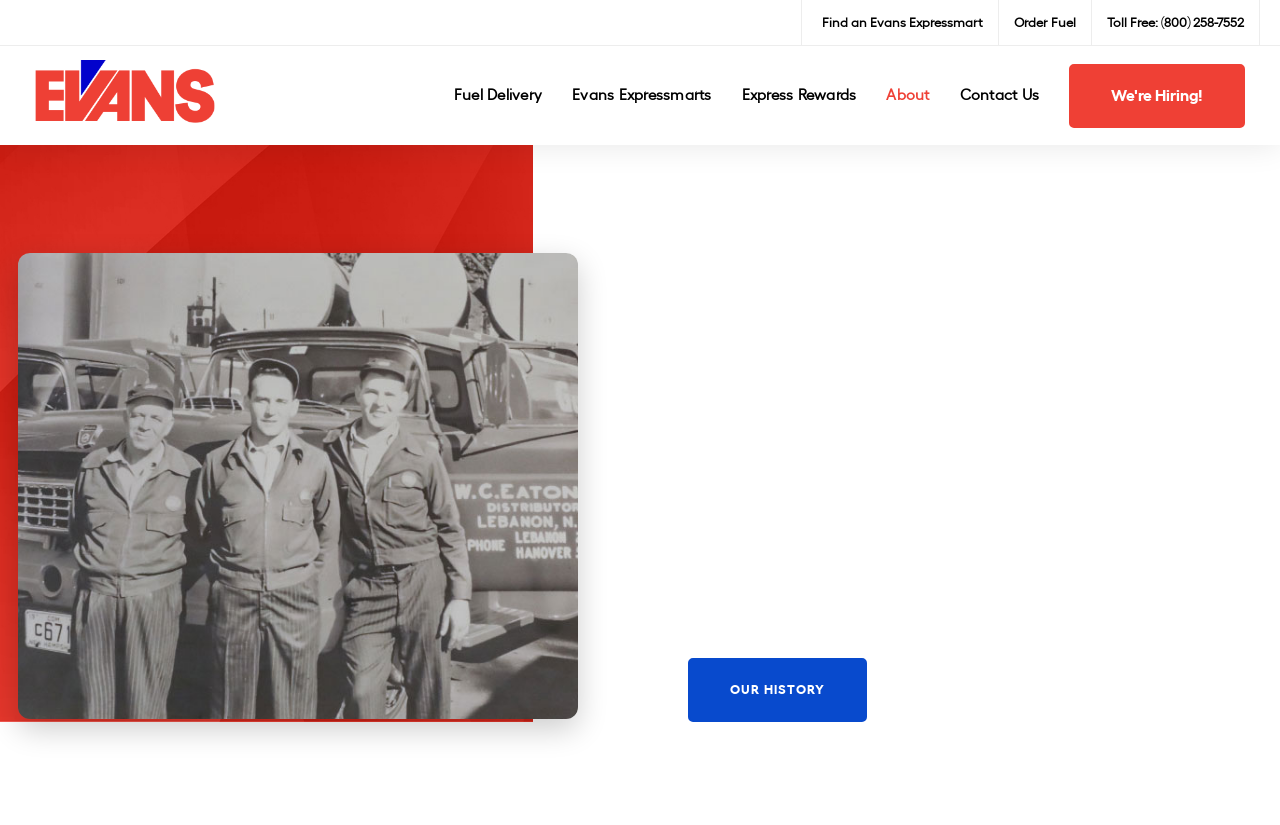Using the image as a reference, answer the following question in as much detail as possible:
What is the region that Evans Group serves?

I found the region that Evans Group serves by reading the text 'For 60+ years, Evans Group has been serving NH and VT with a top tier chain of convenience stores and first class wholesale fuel delivery.' located in the middle of the webpage.